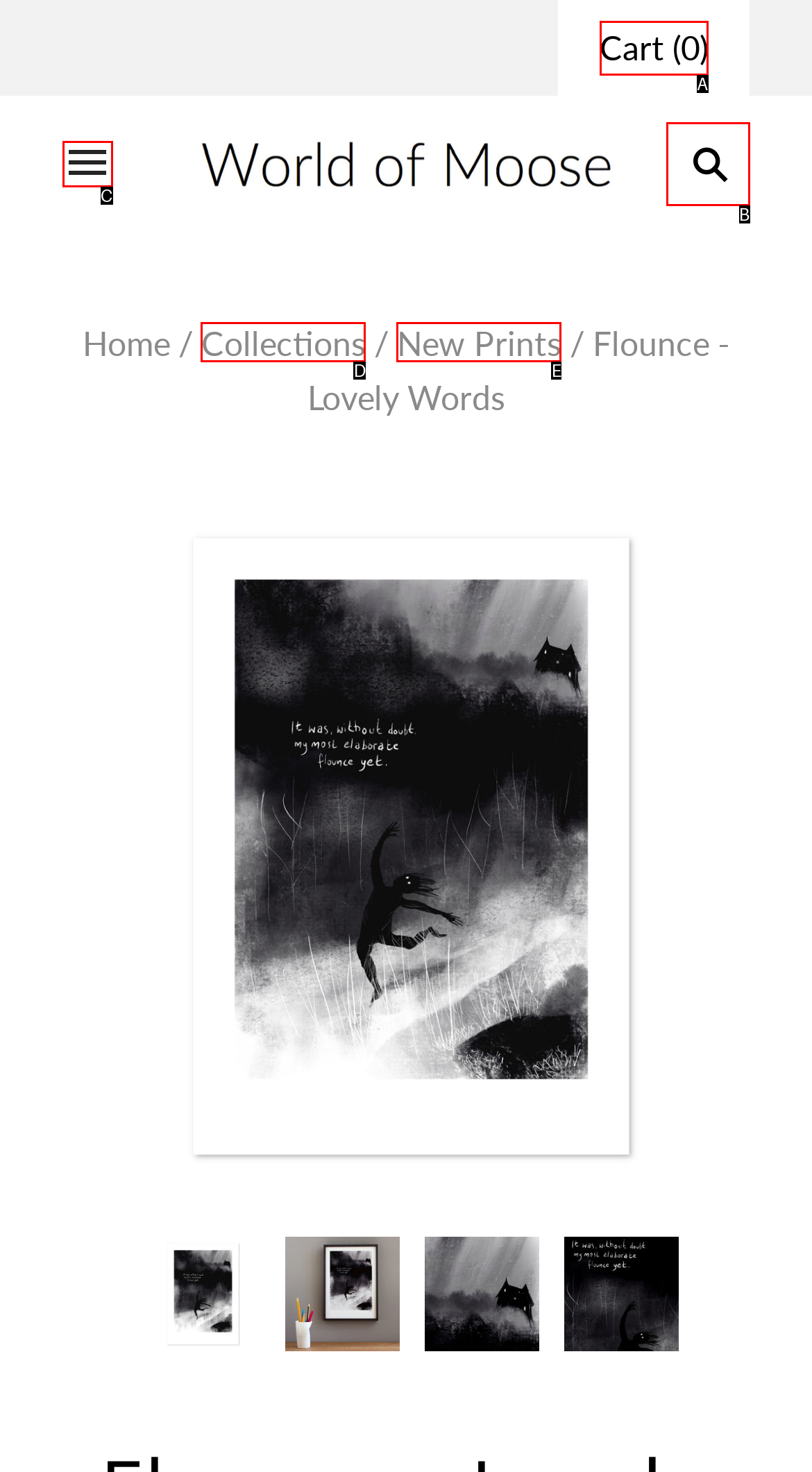Tell me which one HTML element best matches the description: aria-label="Search" value=""
Answer with the option's letter from the given choices directly.

B